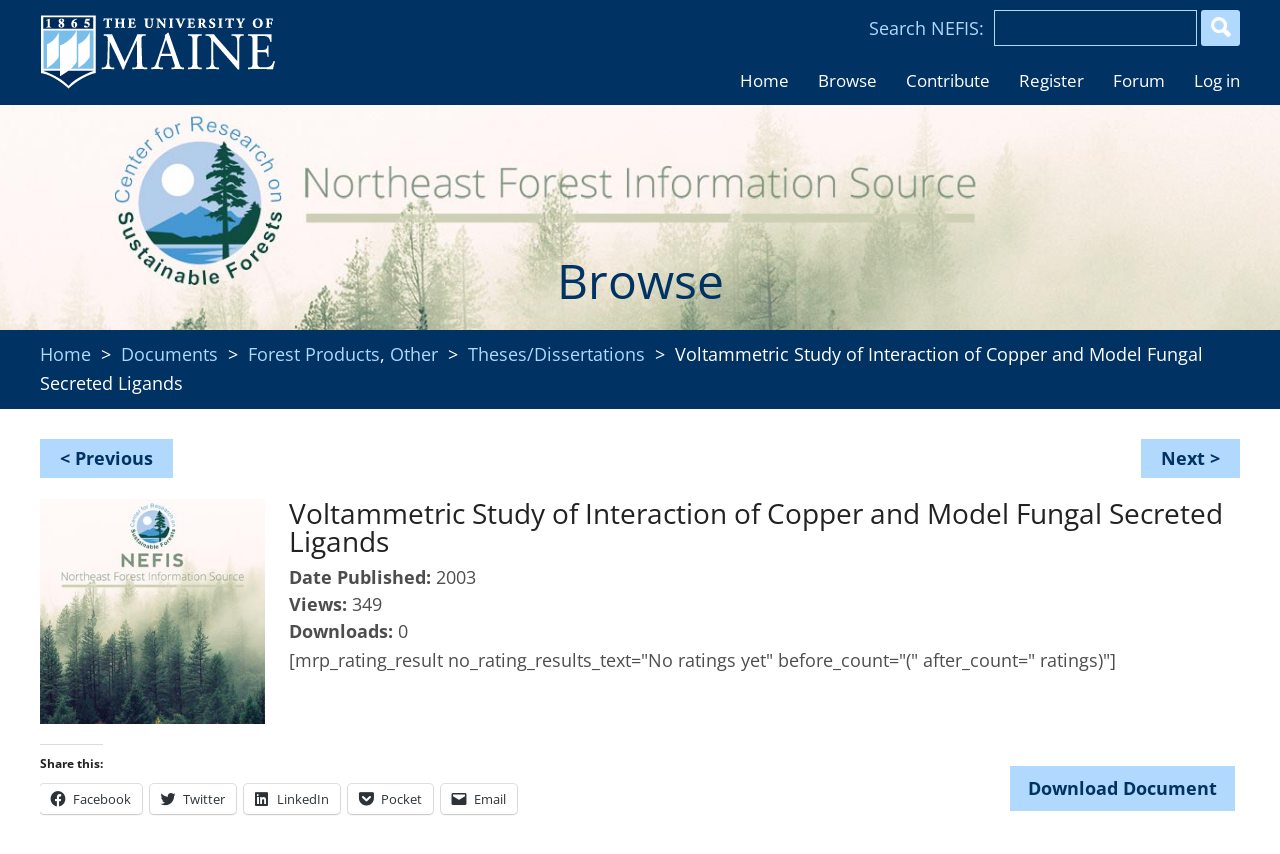Identify the bounding box coordinates of the part that should be clicked to carry out this instruction: "Go to University of Maine".

[0.031, 0.087, 0.216, 0.115]